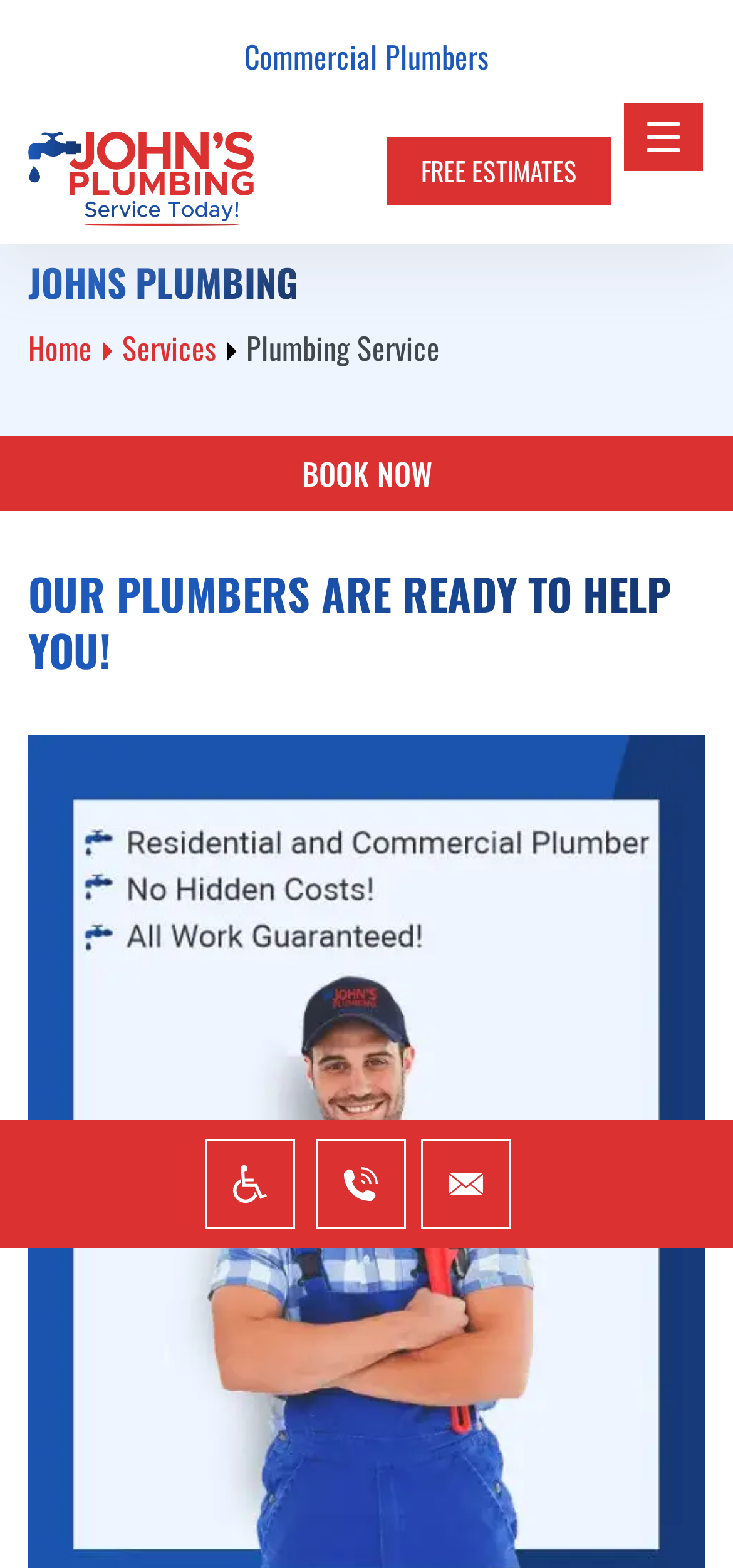Find the bounding box coordinates for the element described here: "(954) 923-4184".

[0.038, 0.084, 0.346, 0.143]